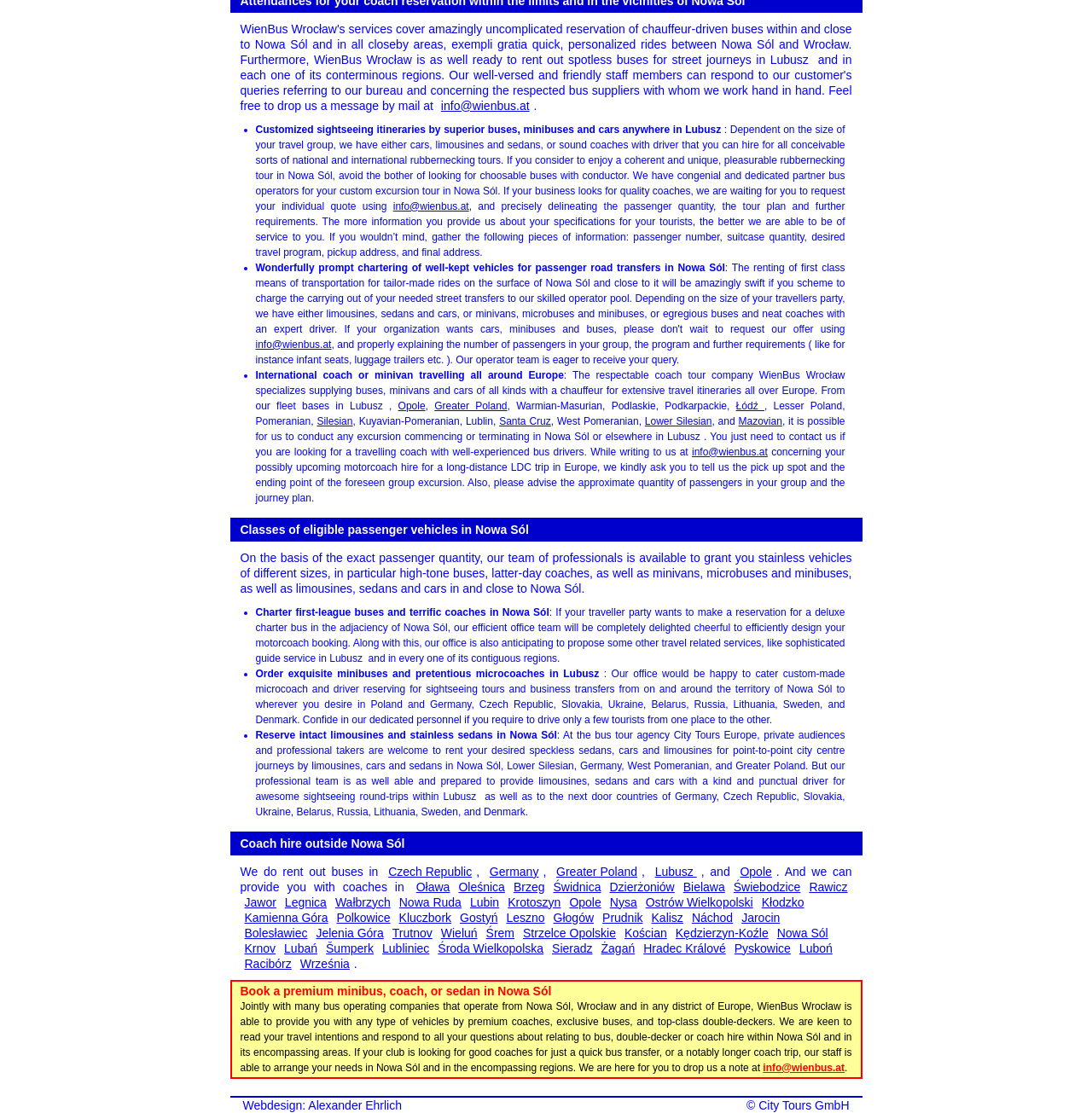Locate the UI element that matches the description Kościan in the webpage screenshot. Return the bounding box coordinates in the format (top-left x, top-left y, bottom-right x, bottom-right y), with values ranging from 0 to 1.

[0.572, 0.831, 0.611, 0.845]